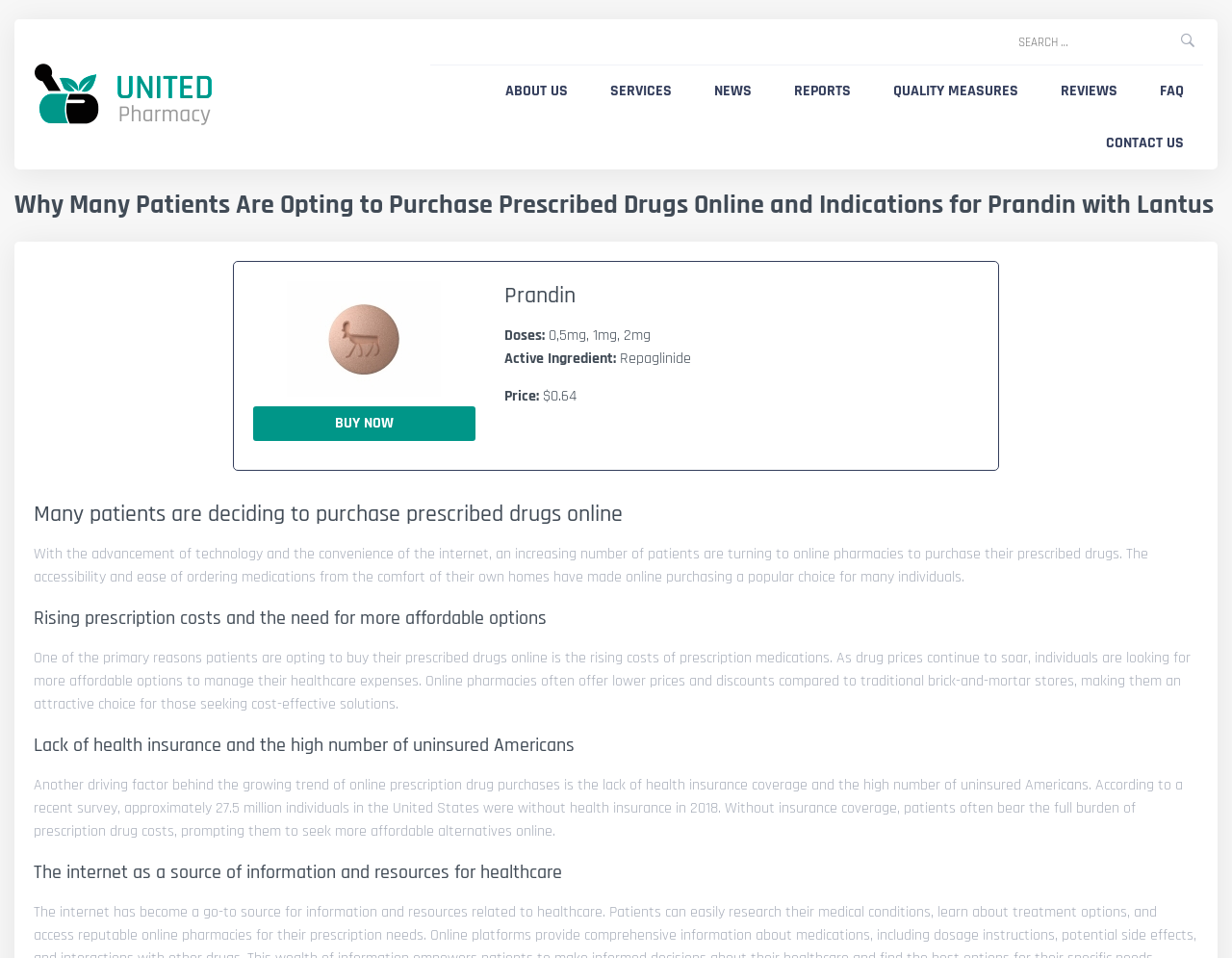What is the active ingredient of Prandin?
Look at the image and provide a detailed response to the question.

The active ingredient of Prandin can be found in the section that describes the medication, where it says 'Active Ingredient: Repaglinide'.